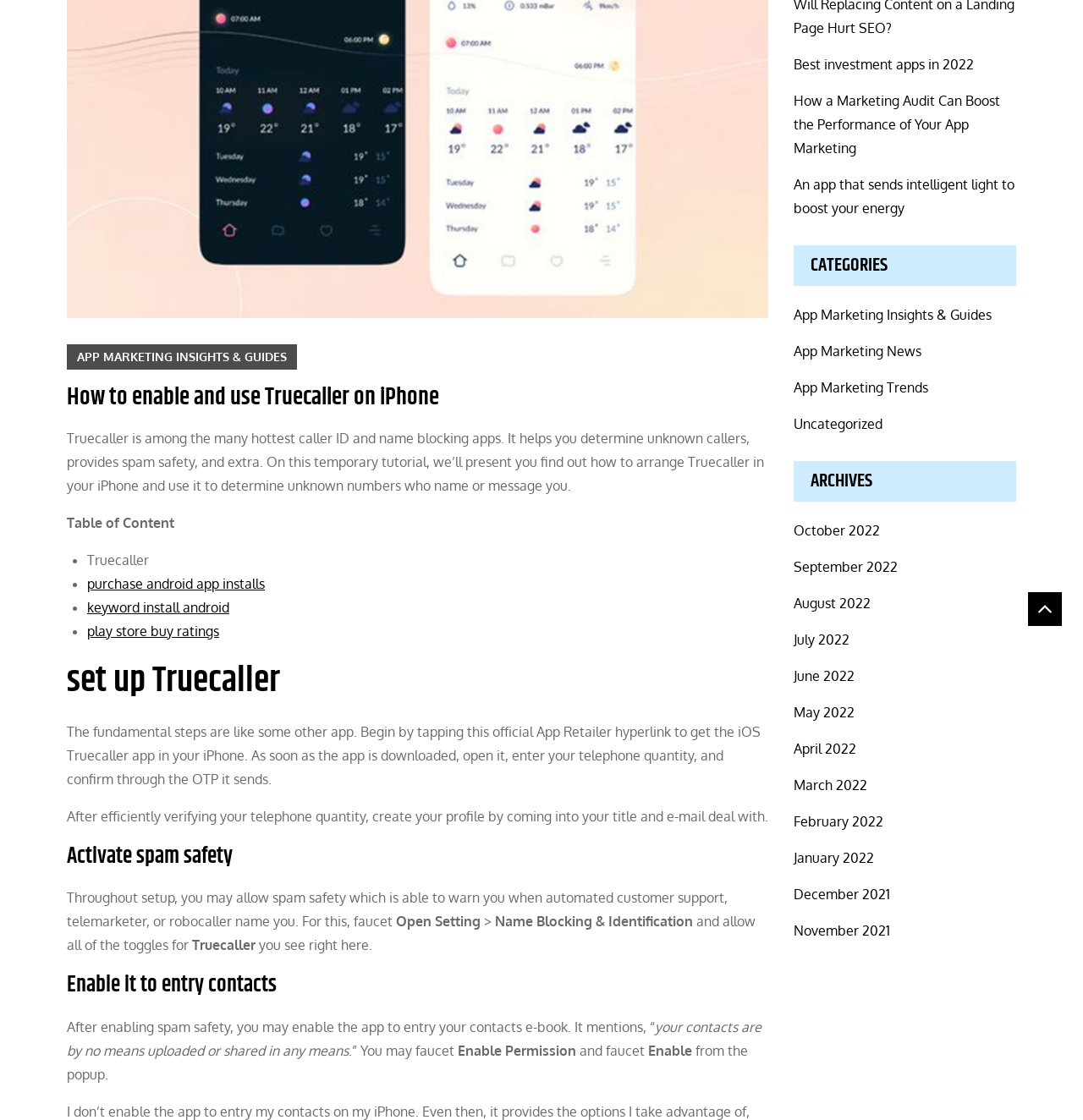Please find the bounding box for the following UI element description. Provide the coordinates in (top-left x, top-left y, bottom-right x, bottom-right y) format, with values between 0 and 1: play store buy ratings

[0.08, 0.556, 0.202, 0.571]